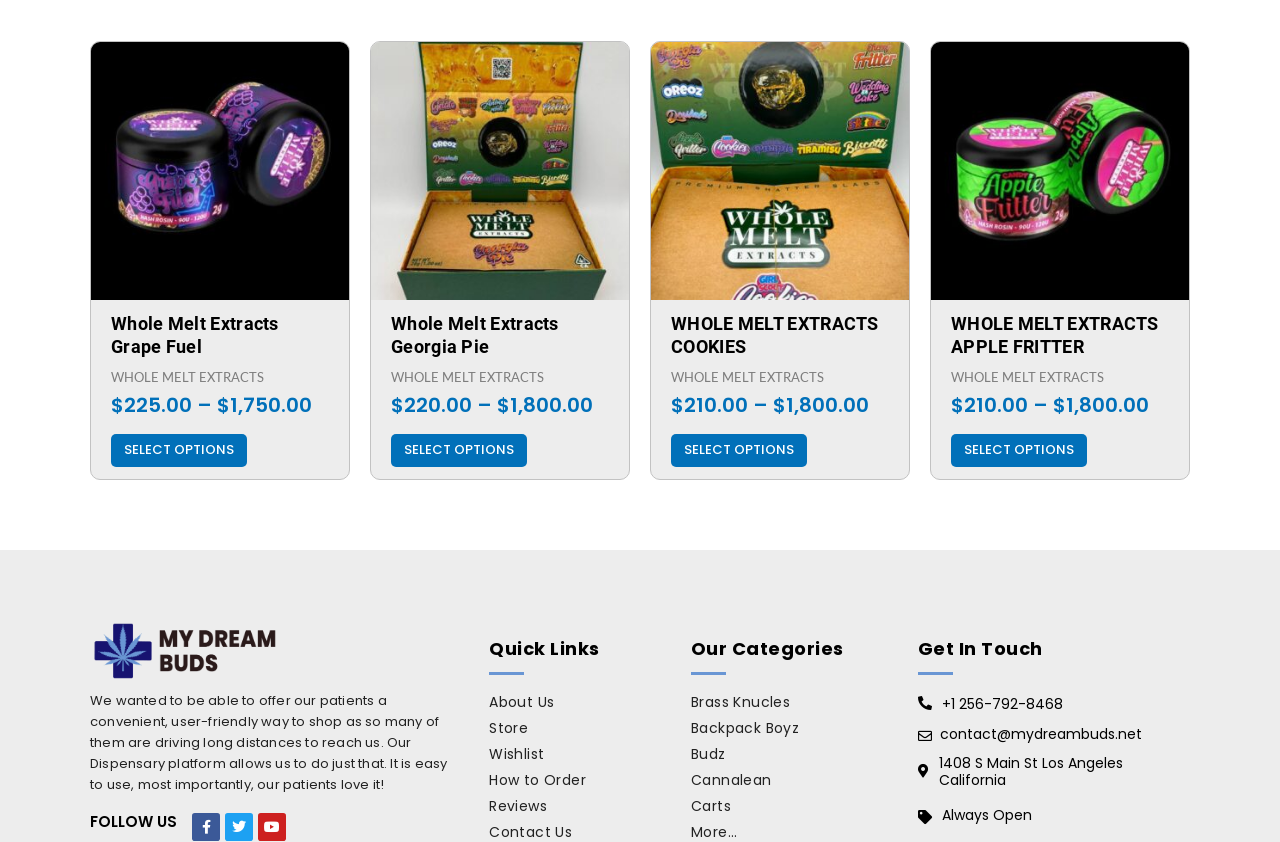Can you show the bounding box coordinates of the region to click on to complete the task described in the instruction: "View Whole Melt Extracts Georgia Pie product"?

[0.29, 0.05, 0.491, 0.356]